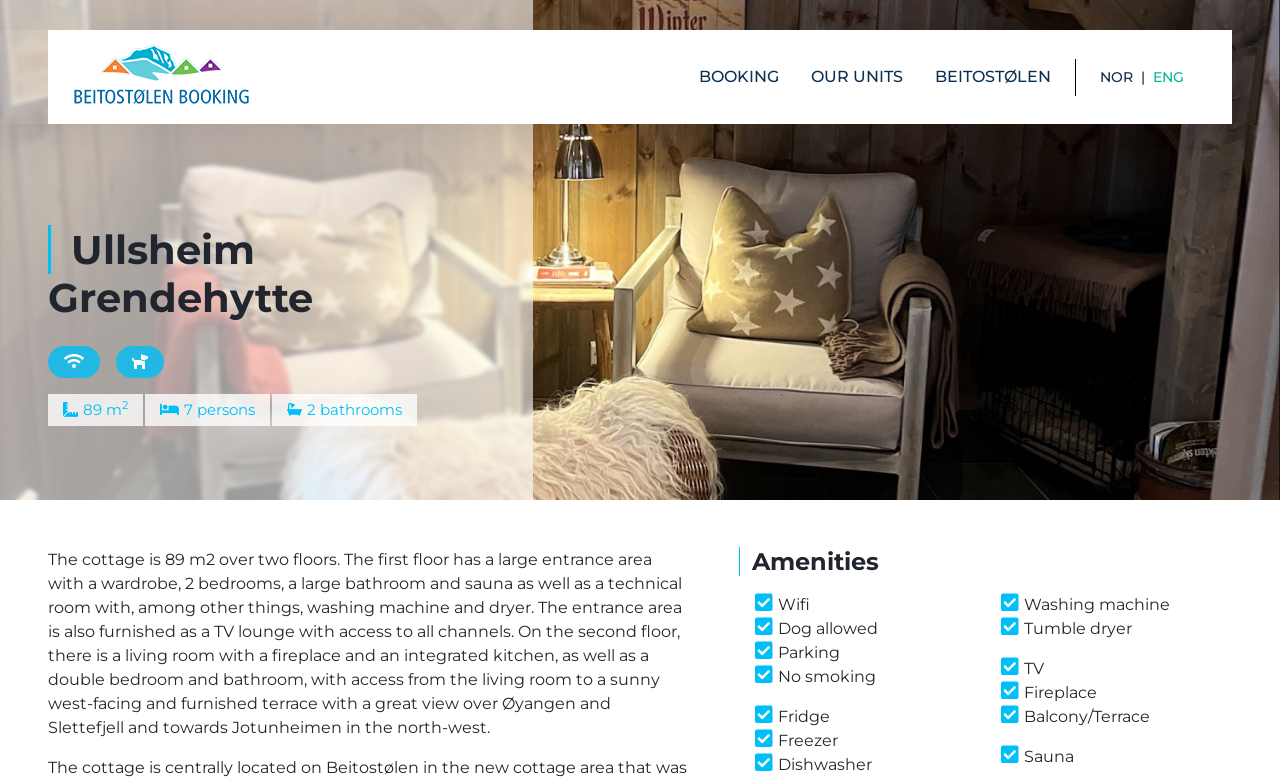What is the size of the cottage?
Please provide an in-depth and detailed response to the question.

I found the answer by looking at the text description of the cottage, which mentions that 'The cottage is 89 m2 over two floors.'